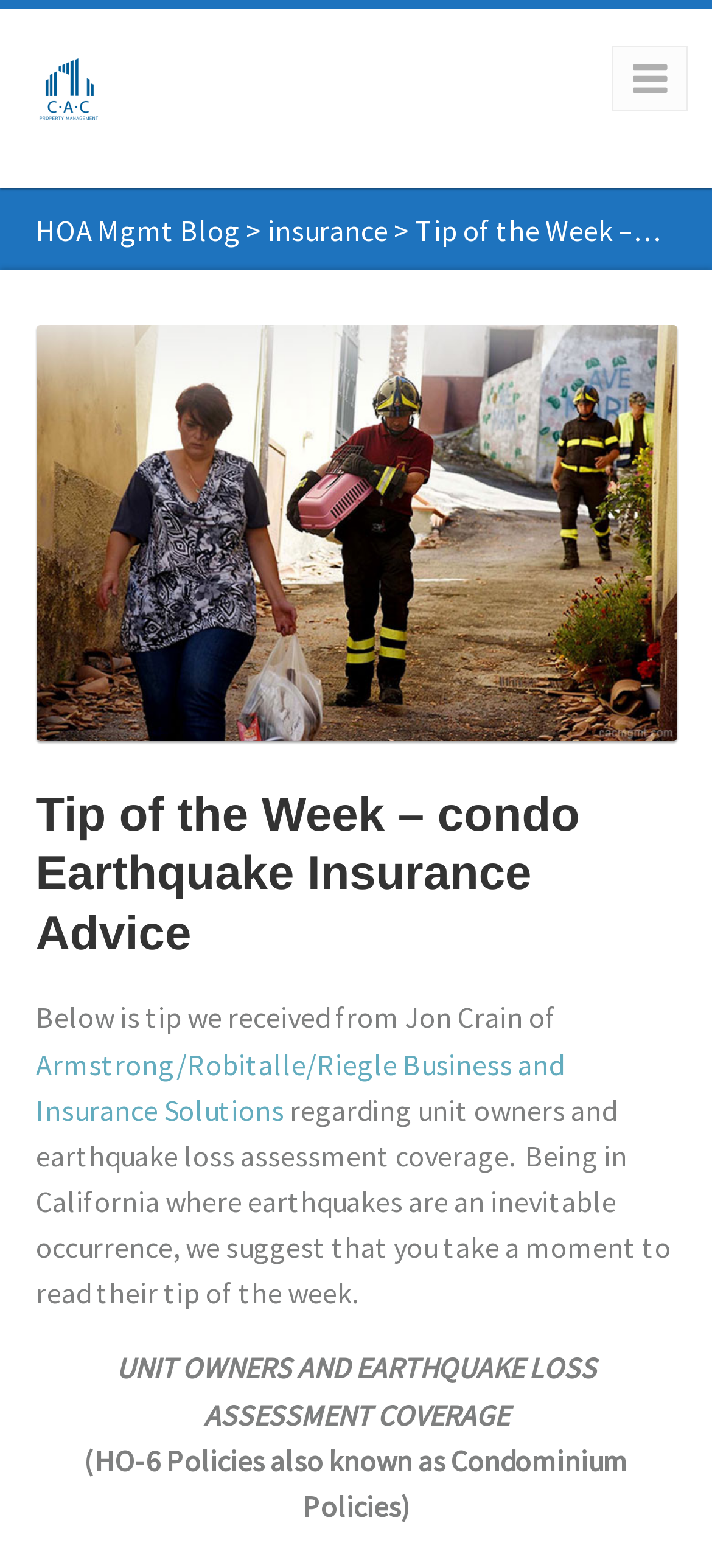Please answer the following question using a single word or phrase: 
Who provided the tip of the week?

Jon Crain